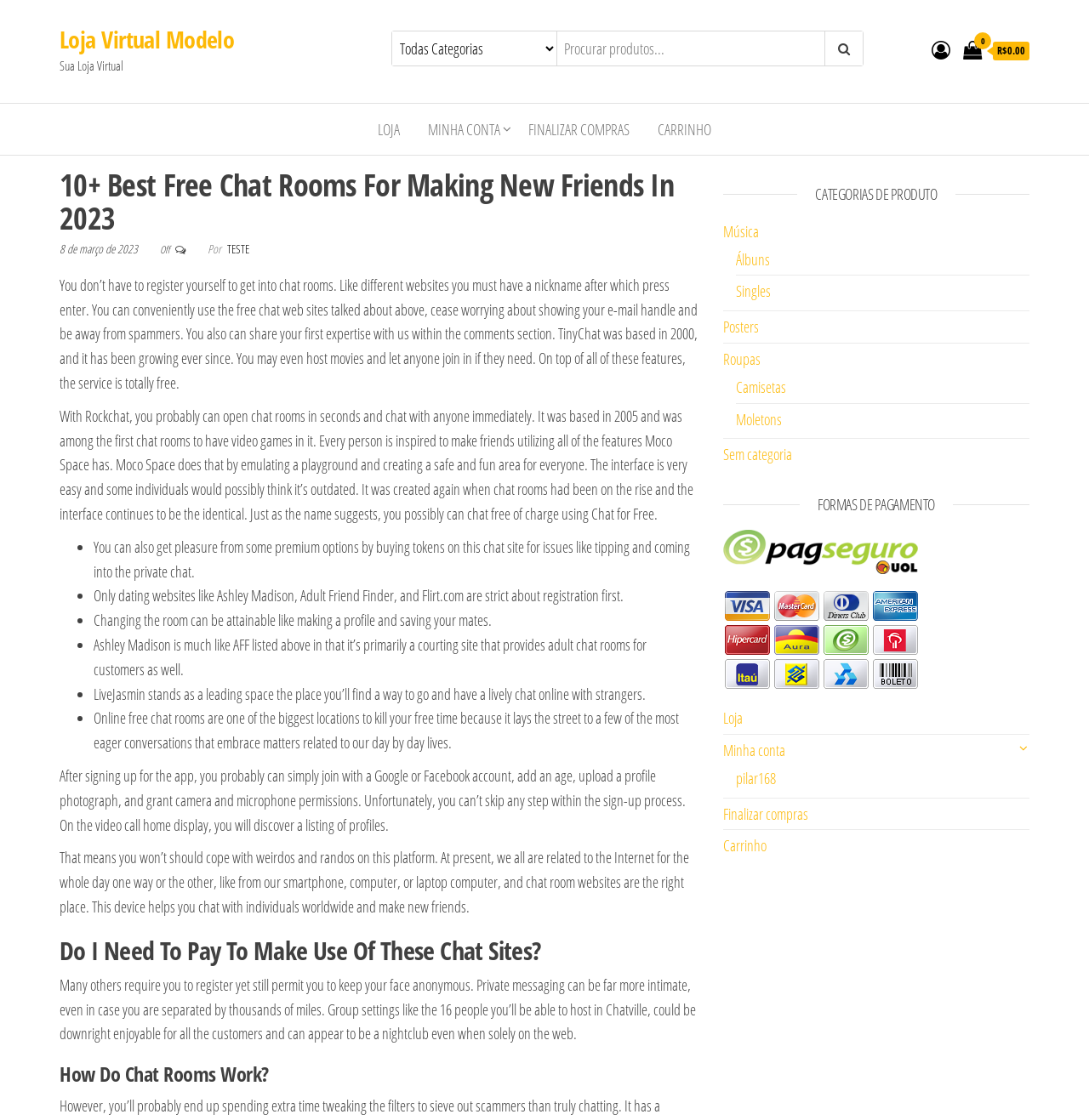Bounding box coordinates should be provided in the format (top-left x, top-left y, bottom-right x, bottom-right y) with all values between 0 and 1. Identify the bounding box for this UI element: Finalizar compras

[0.473, 0.092, 0.59, 0.138]